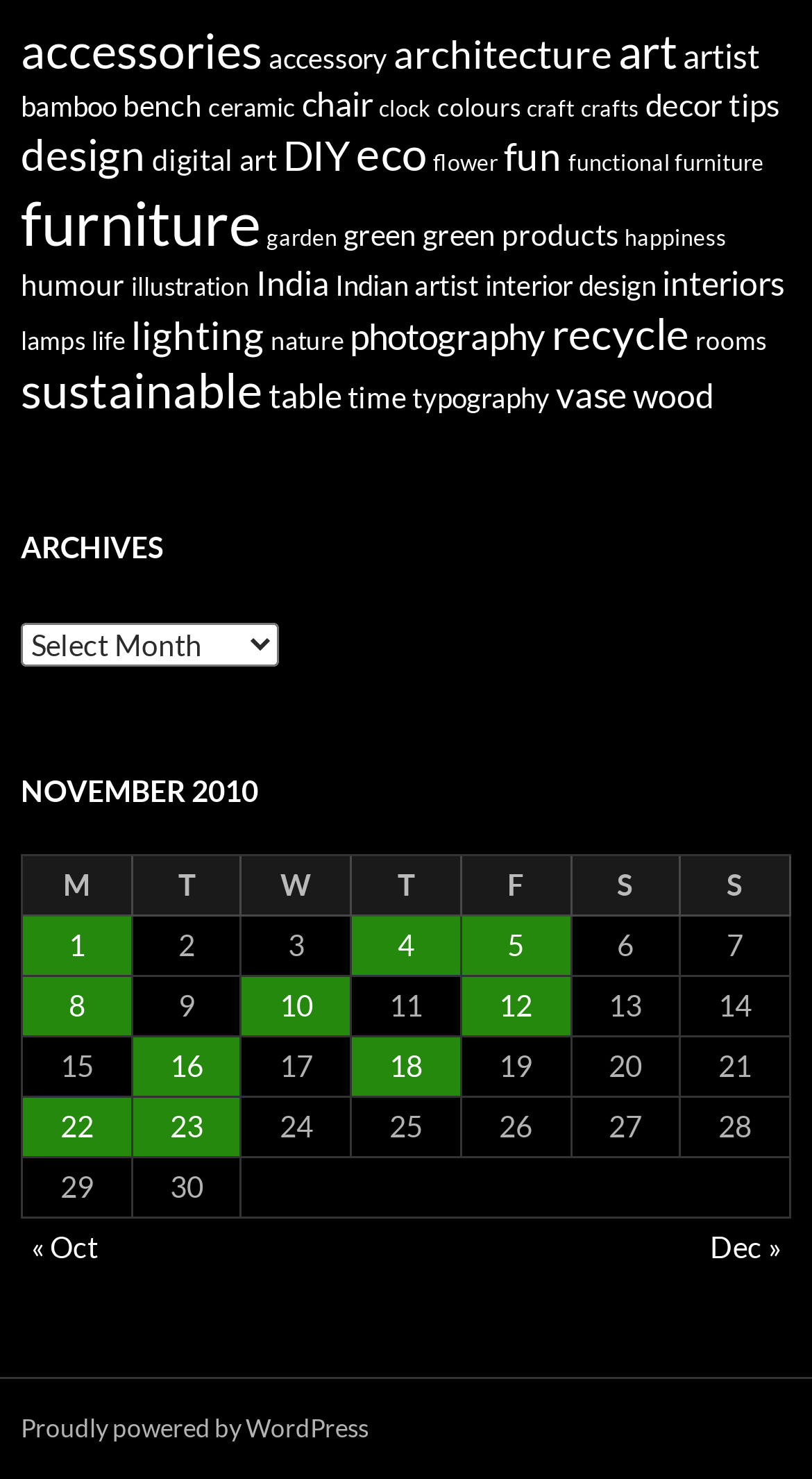What is the month and year of the archives?
Based on the image, give a one-word or short phrase answer.

November 2010